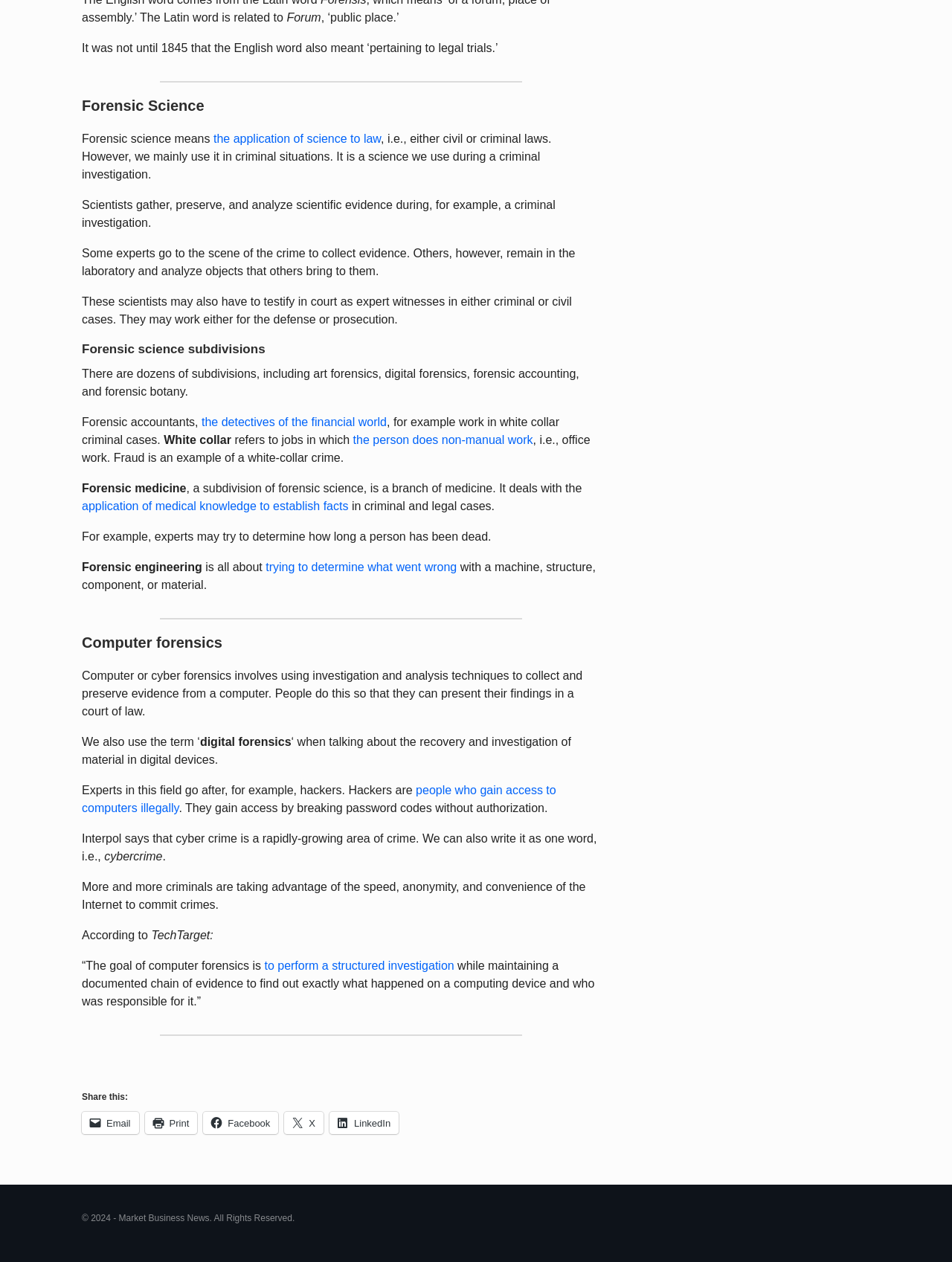Please identify the bounding box coordinates of the element's region that I should click in order to complete the following instruction: "Click on 'the application of science to law'". The bounding box coordinates consist of four float numbers between 0 and 1, i.e., [left, top, right, bottom].

[0.224, 0.105, 0.4, 0.115]